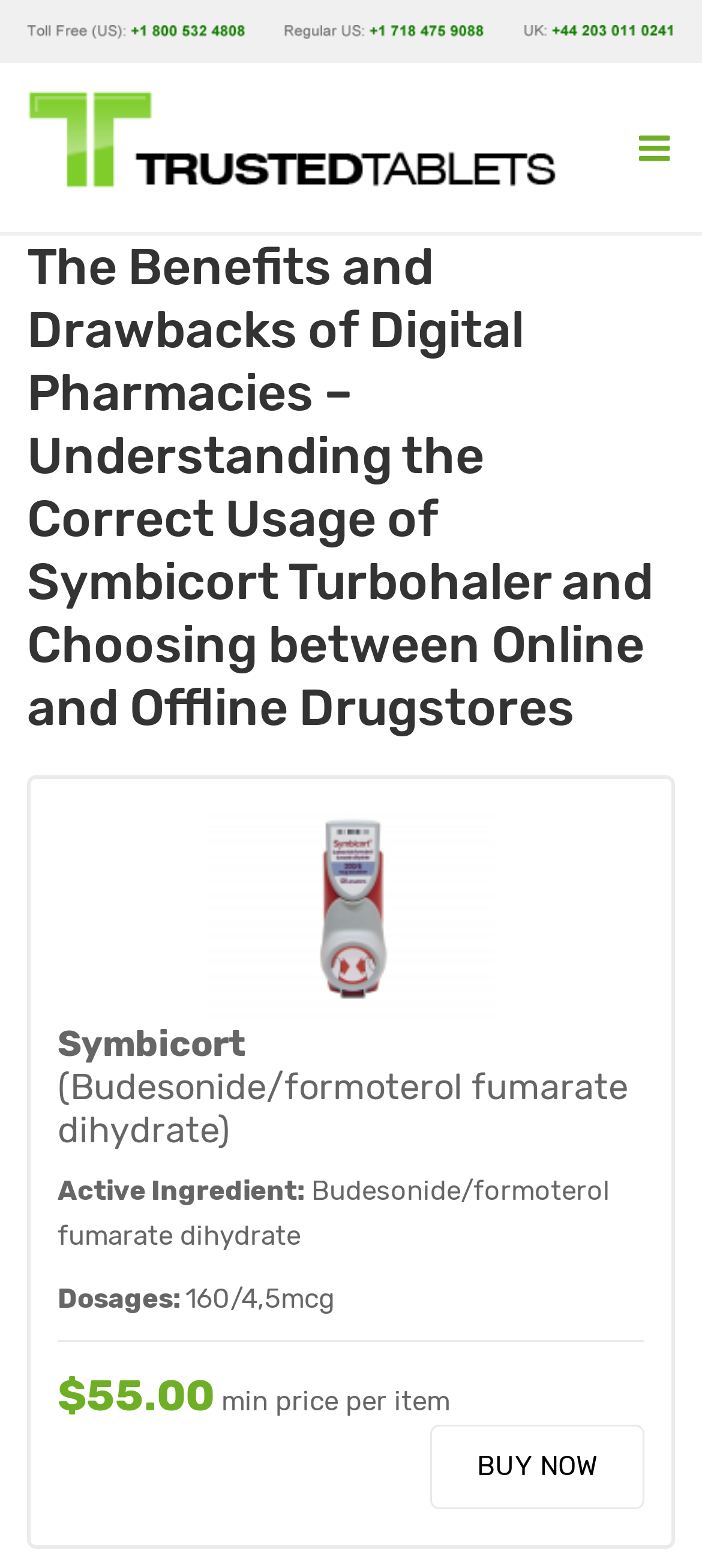Provide a brief response to the question below using one word or phrase:
What is the dosage of Symbicort?

160/4,5mcg